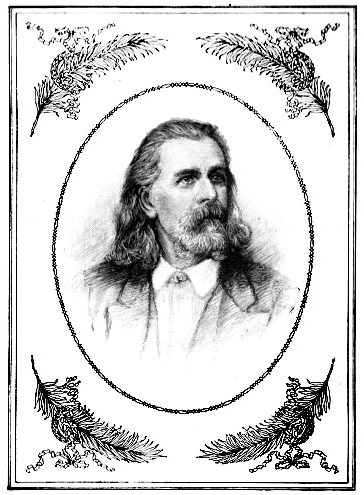What is the style of the portrait?
Refer to the image and respond with a one-word or short-phrase answer.

Classic